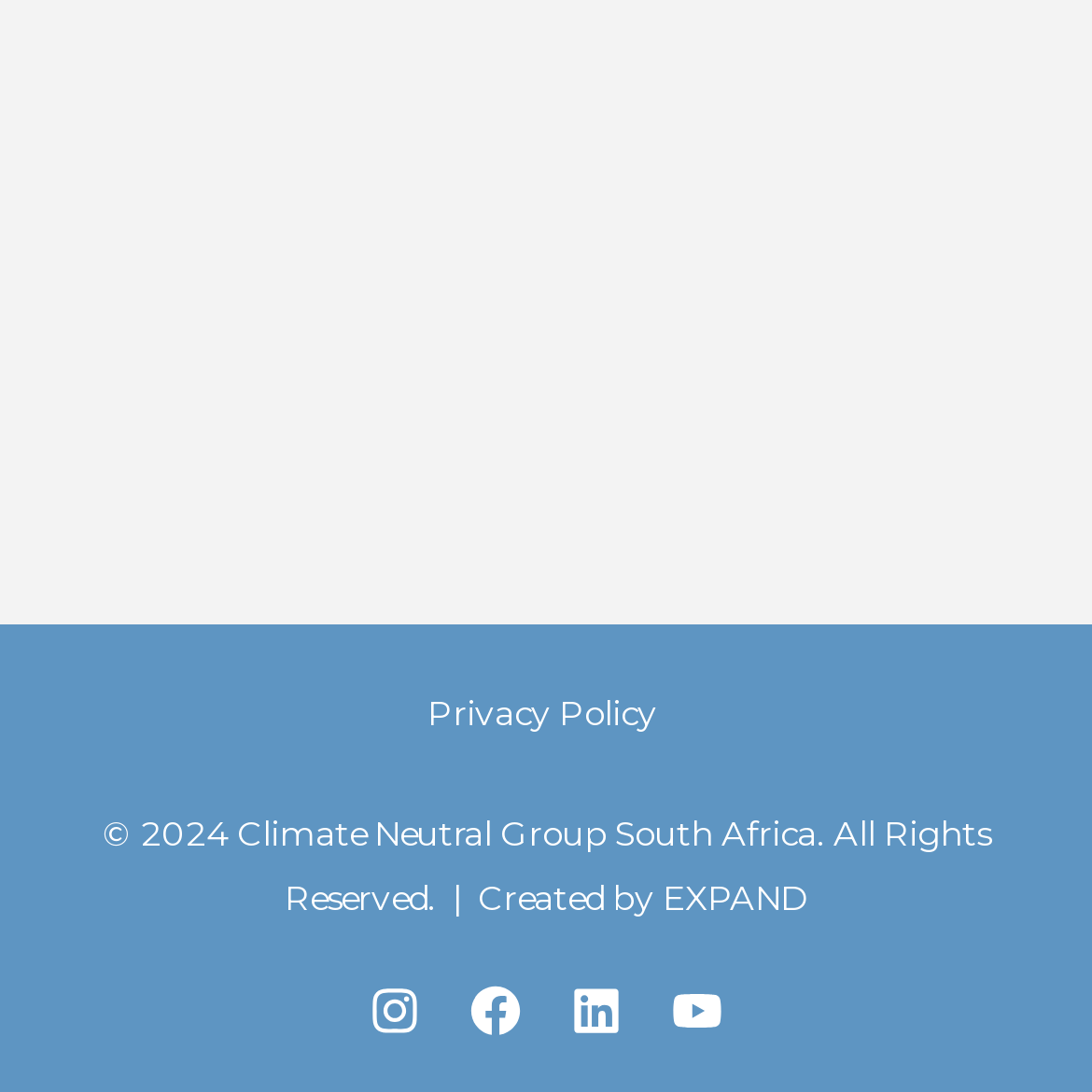Analyze the image and deliver a detailed answer to the question: What is the layout of the social media links?

The social media links, including Instagram, Facebook, Linkedin, and Youtube, are arranged horizontally, with each link and its accompanying image element positioned side by side, as indicated by their x-coordinates ranging from 0.338 to 0.662.